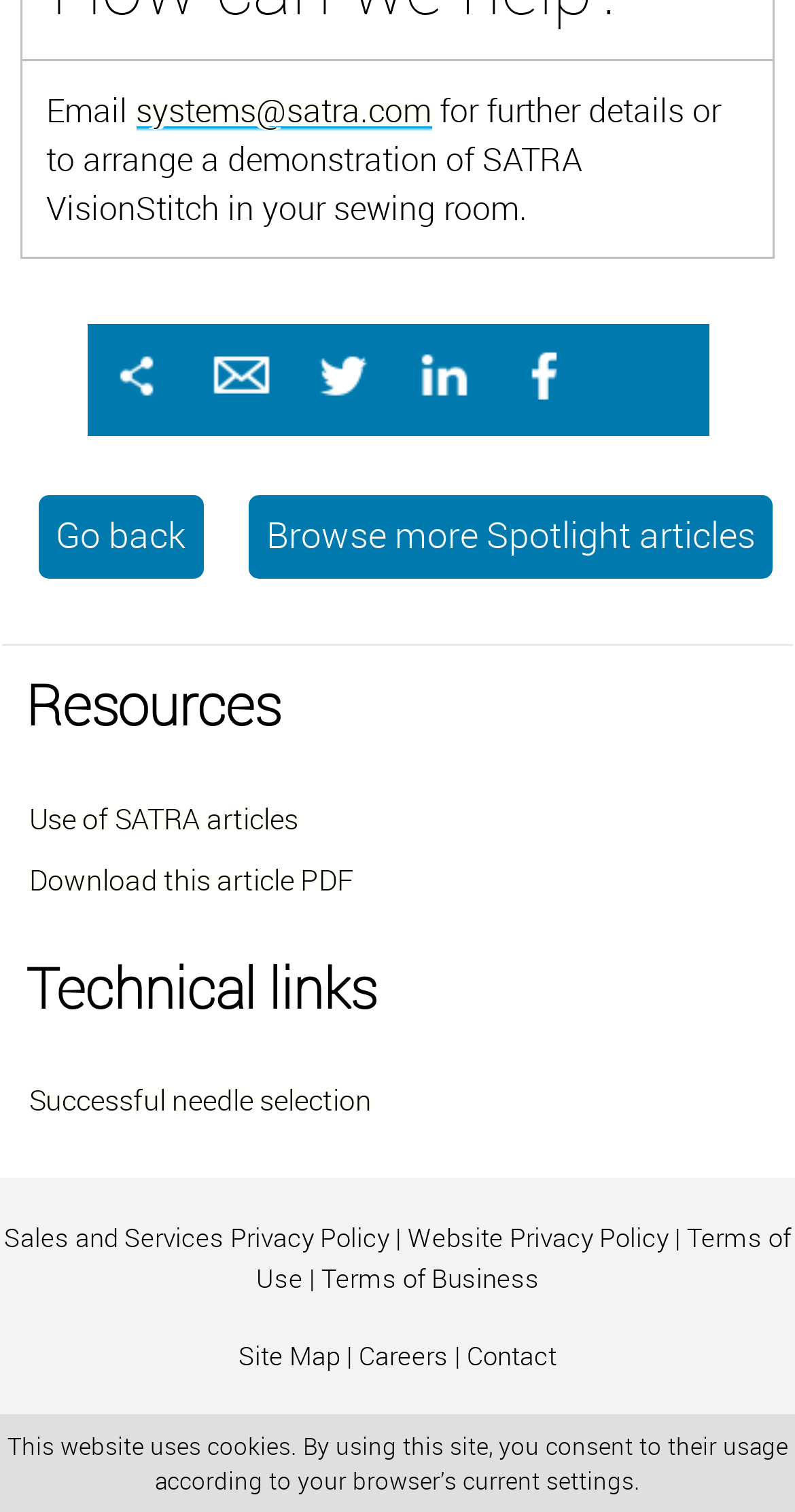What are the social media platforms to share the article?
Please use the image to provide an in-depth answer to the question.

The social media platforms to share the article can be found in the top section of the webpage, where there are links to 'Share on Twitter', 'Share on LinkedIn', and 'Share on Facebook'.